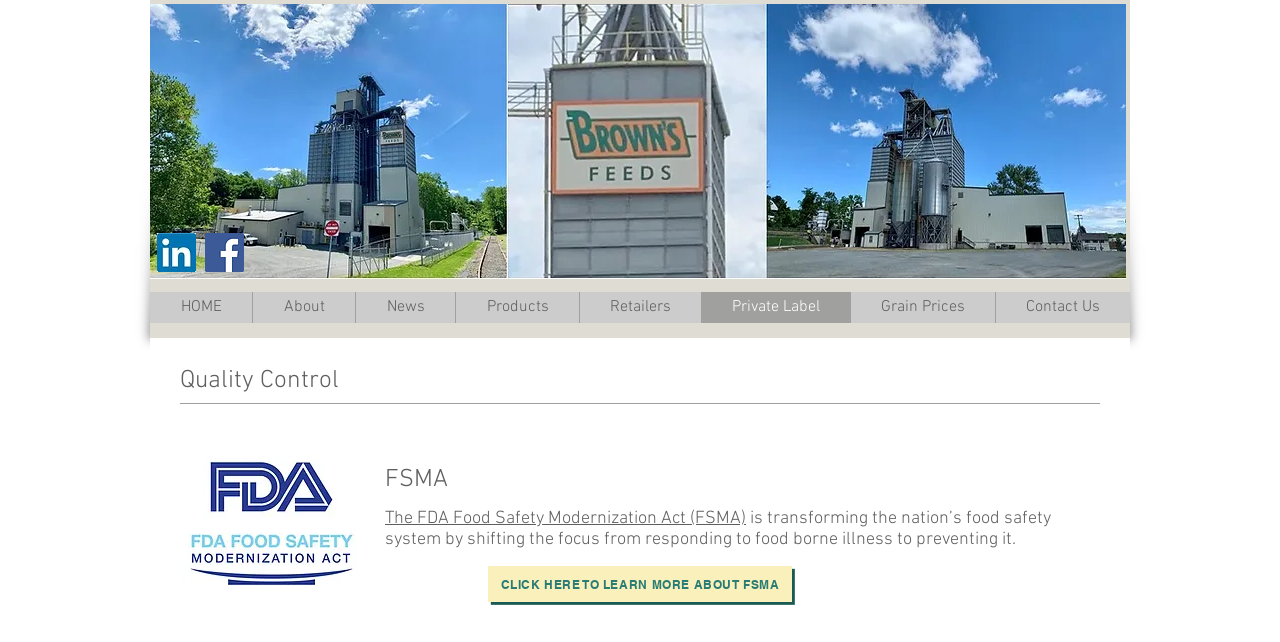What is the purpose of the link 'Click here to learn more about FSMA'?
Provide a detailed answer to the question using information from the image.

The purpose of the link 'Click here to learn more about FSMA' is to provide additional information about FSMA, as indicated by the text and the context in which the link is presented.